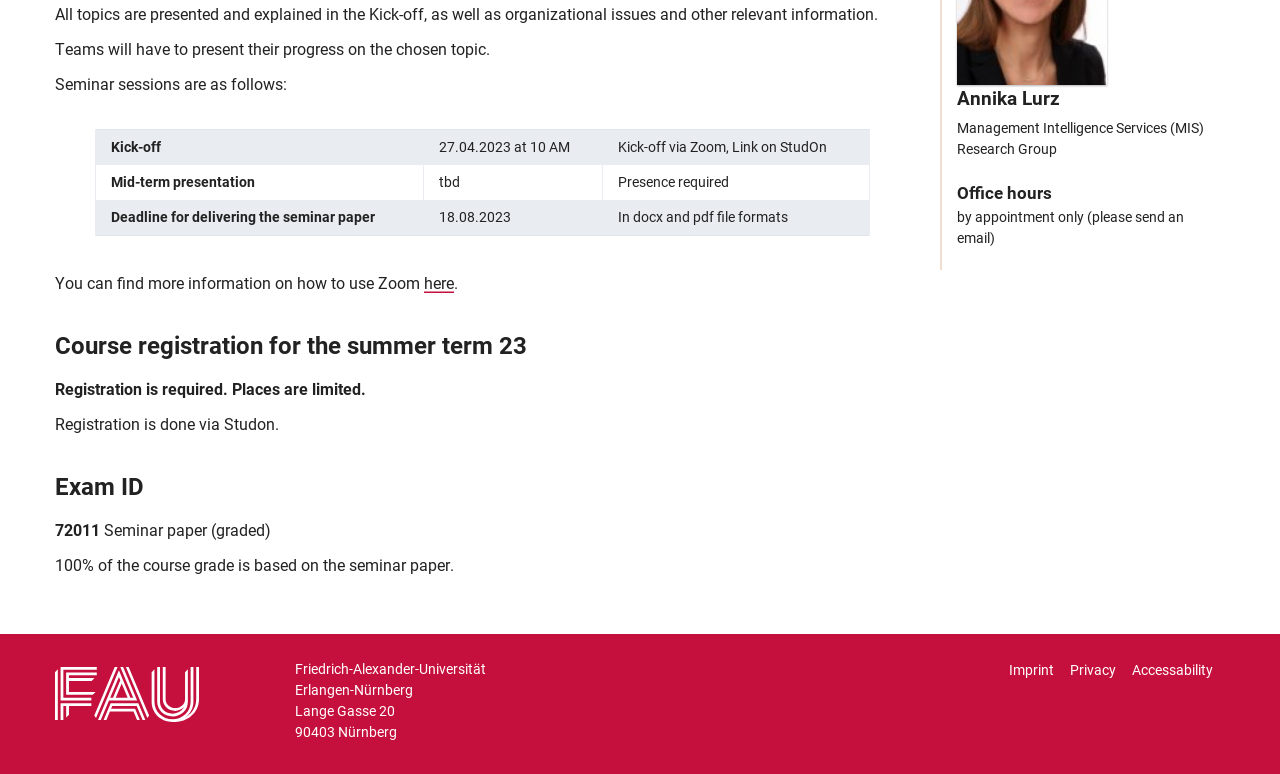Show the bounding box coordinates for the HTML element as described: "Accessability".

[0.884, 0.84, 0.957, 0.892]